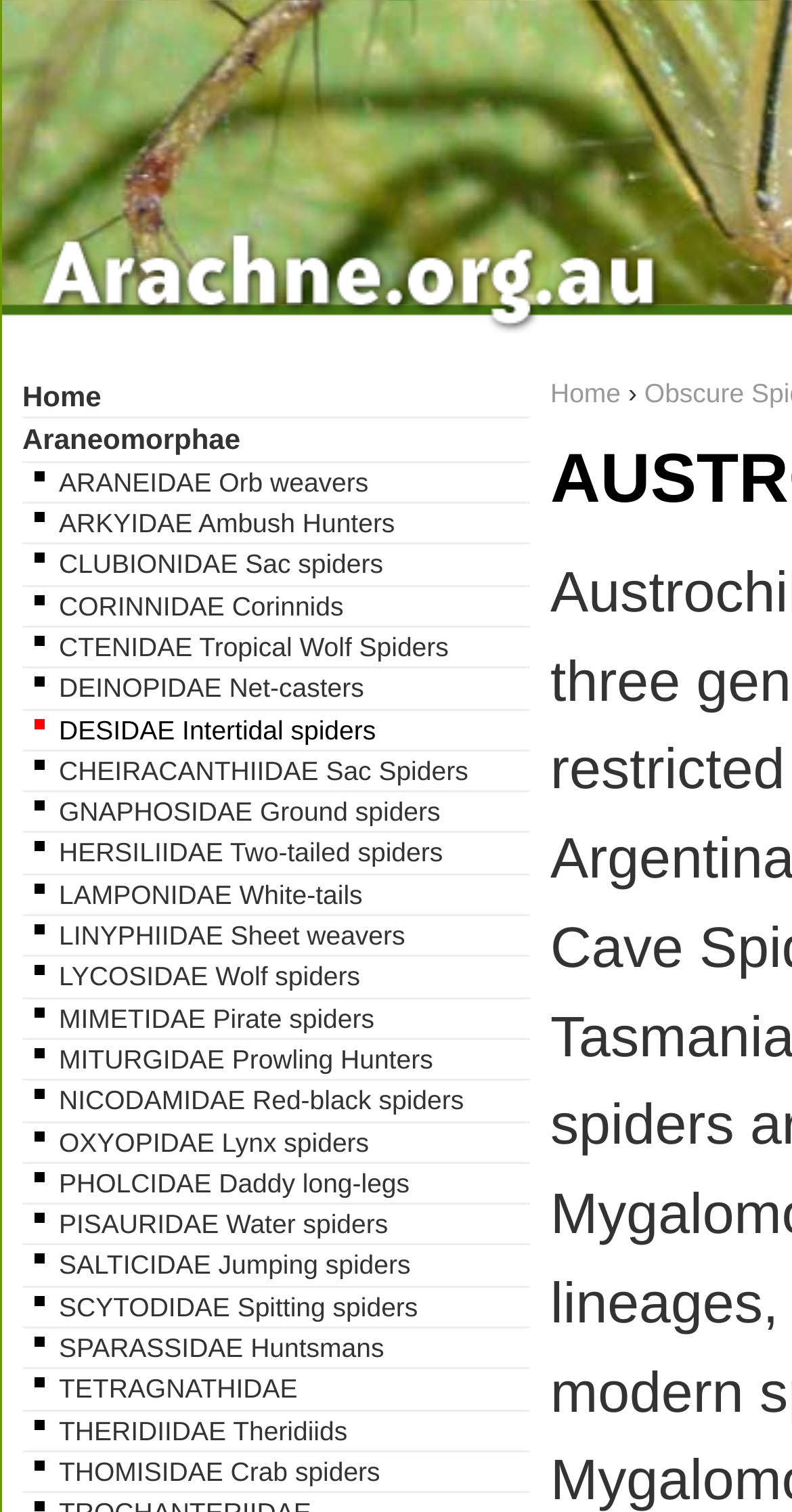Give a one-word or one-phrase response to the question:
Are the links on this webpage organized in a specific order?

Alphabetical